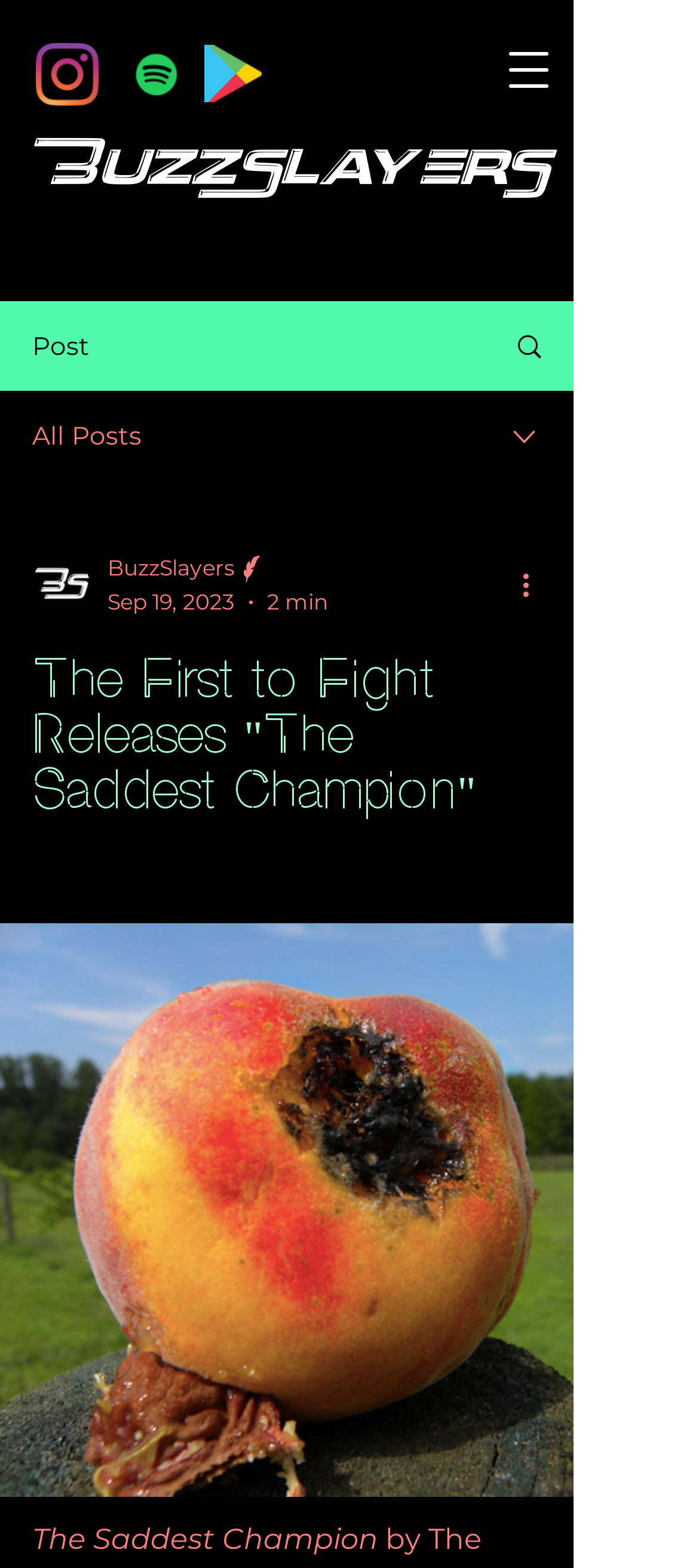Using a single word or phrase, answer the following question: 
What is the type of content being discussed?

Music